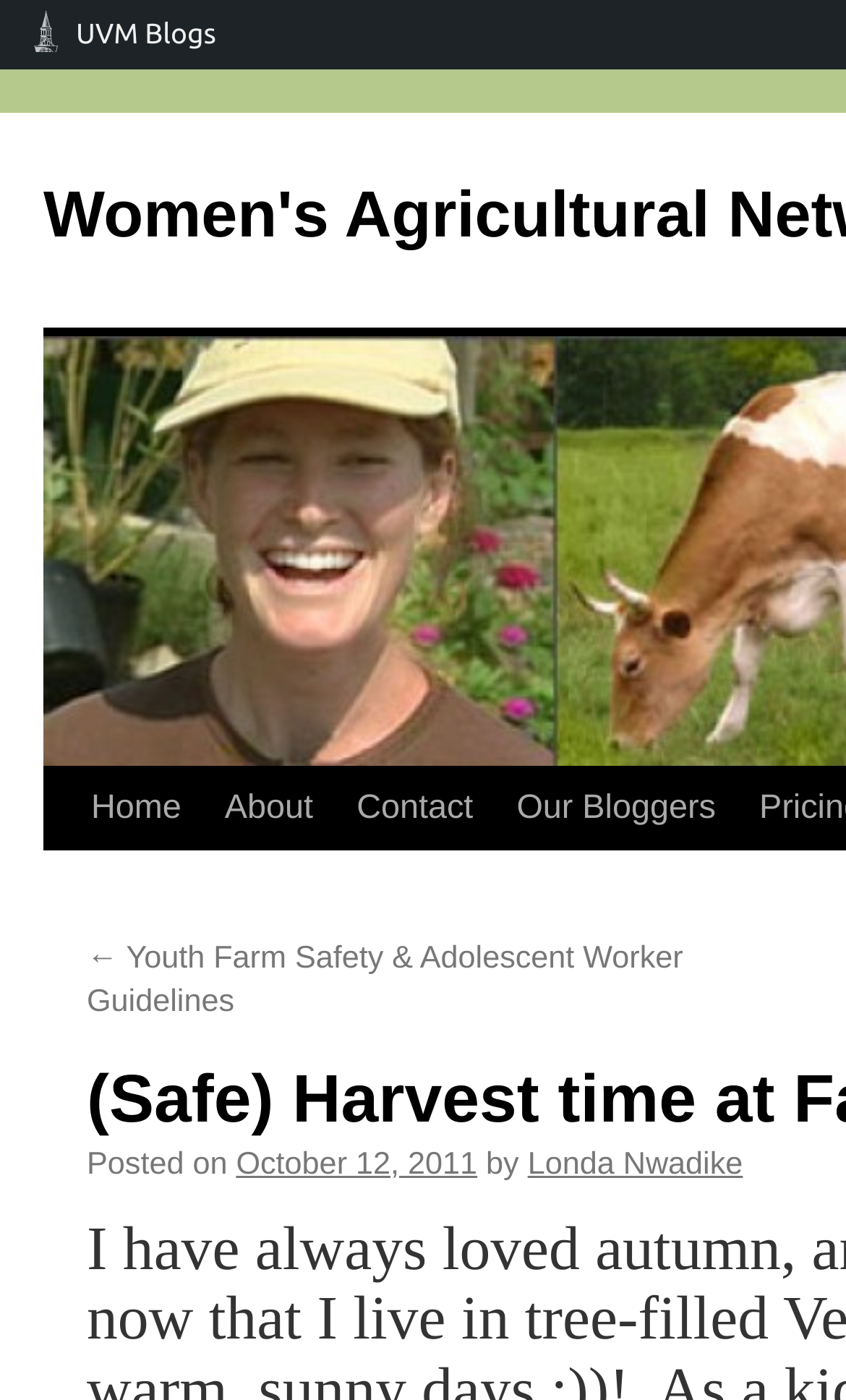Provide your answer to the question using just one word or phrase: How many links are there in the sidebar?

2